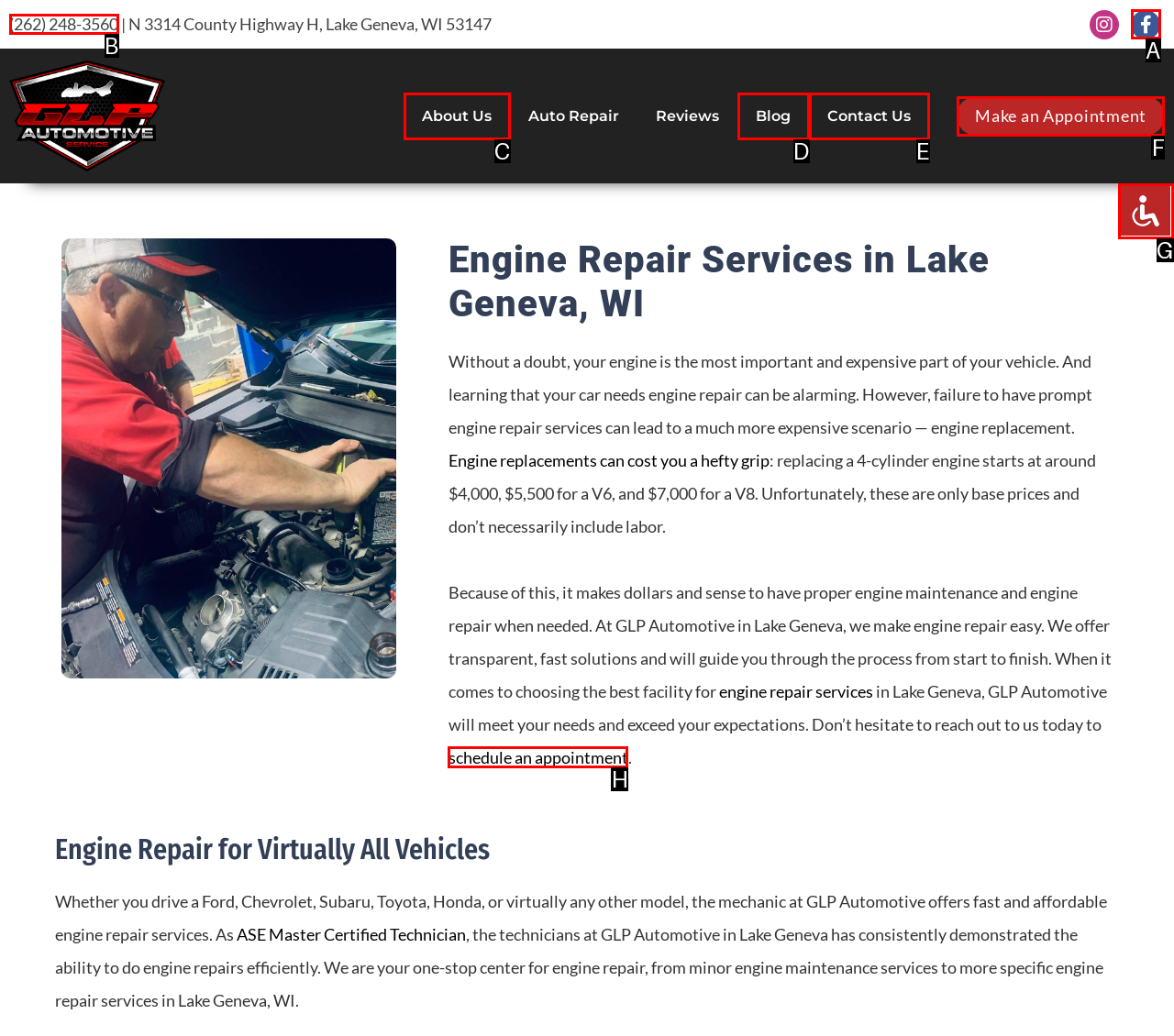Select the option I need to click to accomplish this task: Schedule an appointment
Provide the letter of the selected choice from the given options.

H